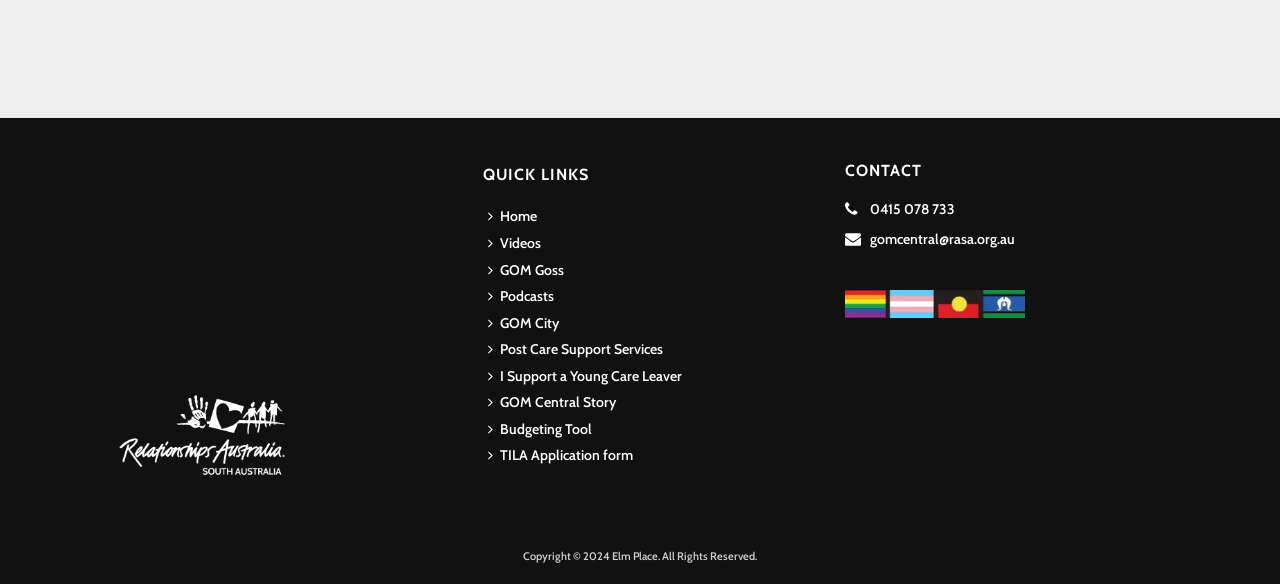Please identify the bounding box coordinates of the element's region that should be clicked to execute the following instruction: "Contact us via phone". The bounding box coordinates must be four float numbers between 0 and 1, i.e., [left, top, right, bottom].

[0.68, 0.343, 0.746, 0.374]